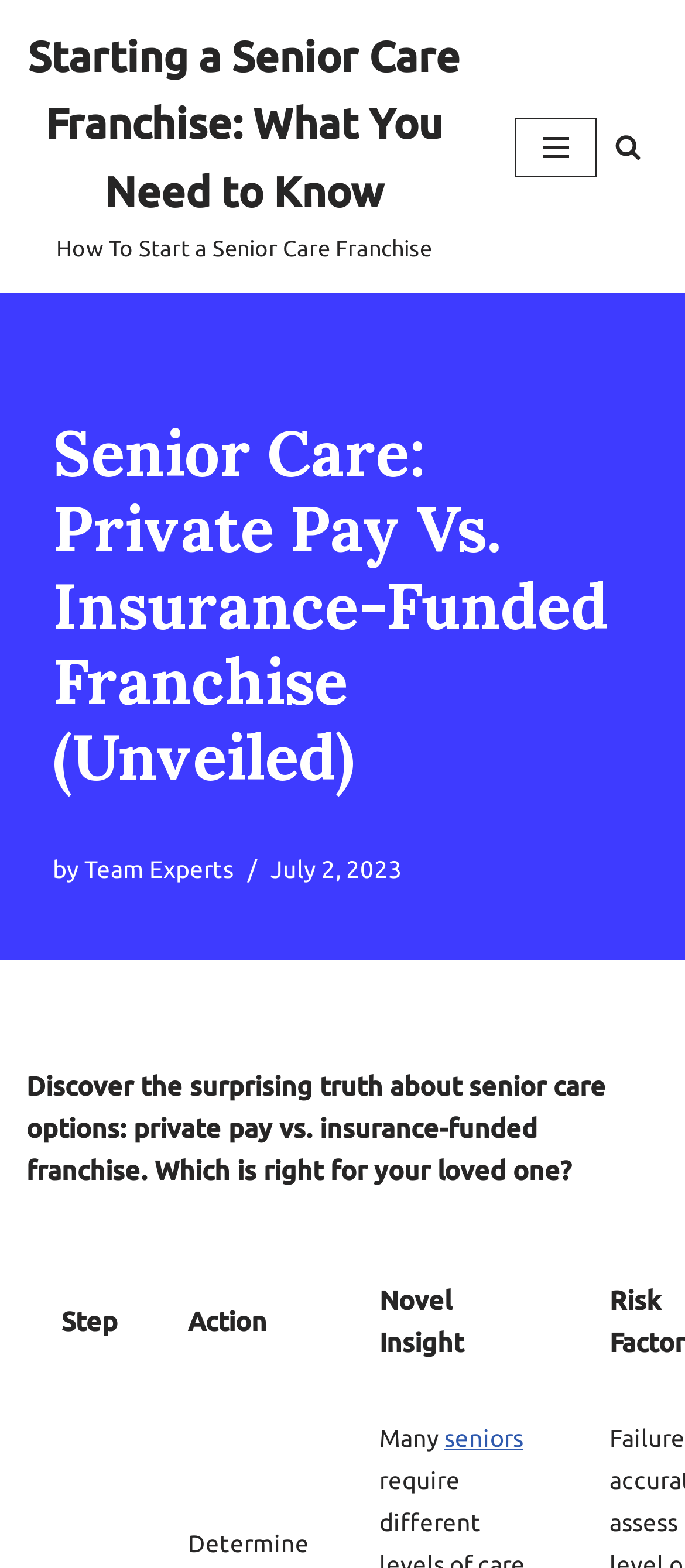What is the purpose of the 'Navigation Menu' button?
Using the image as a reference, give a one-word or short phrase answer.

To navigate